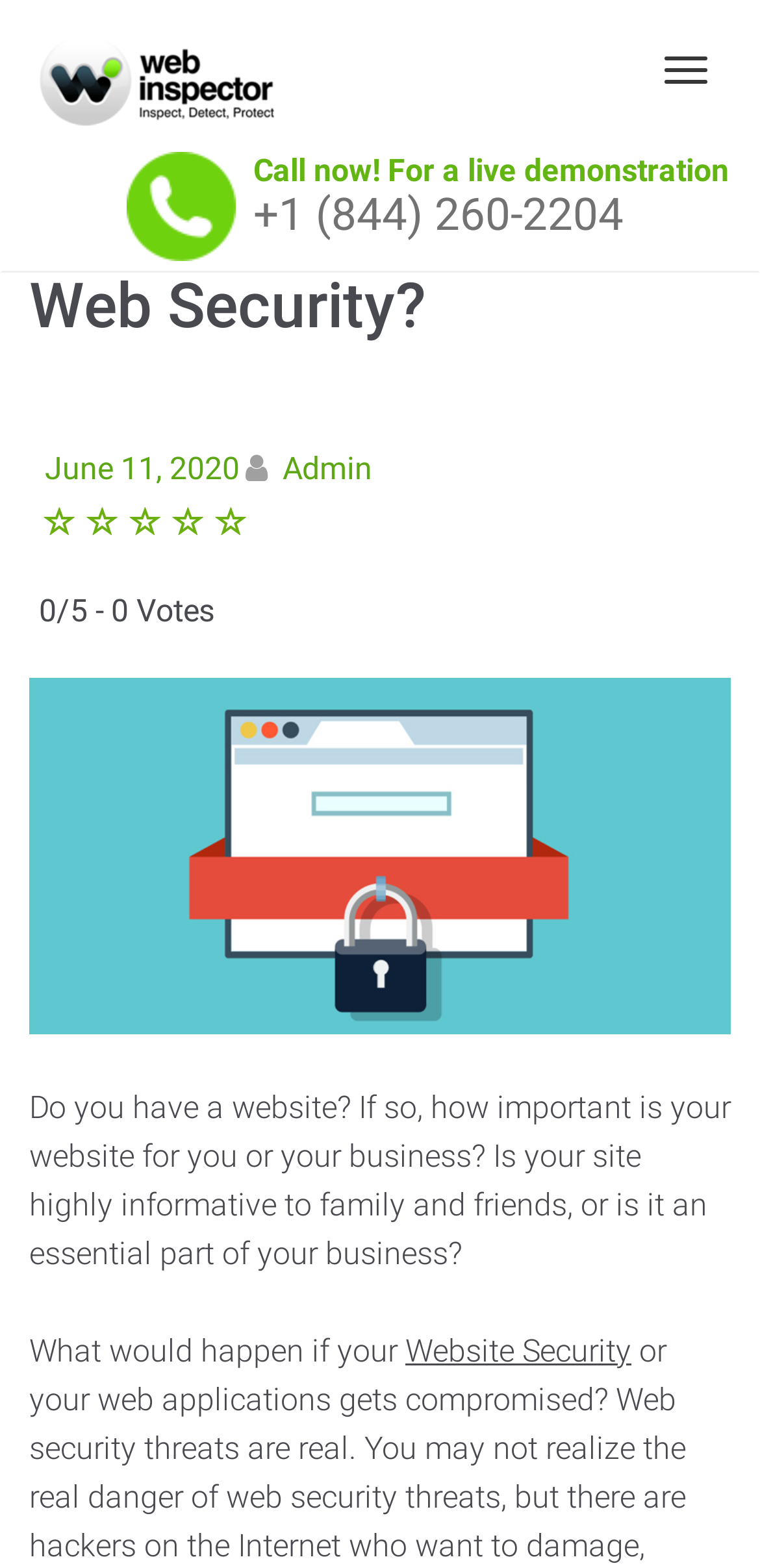Using the elements shown in the image, answer the question comprehensively: What is the author of the webpage?

The author of the webpage is mentioned as 'Admin' below the heading 'What Is Web Security?'.